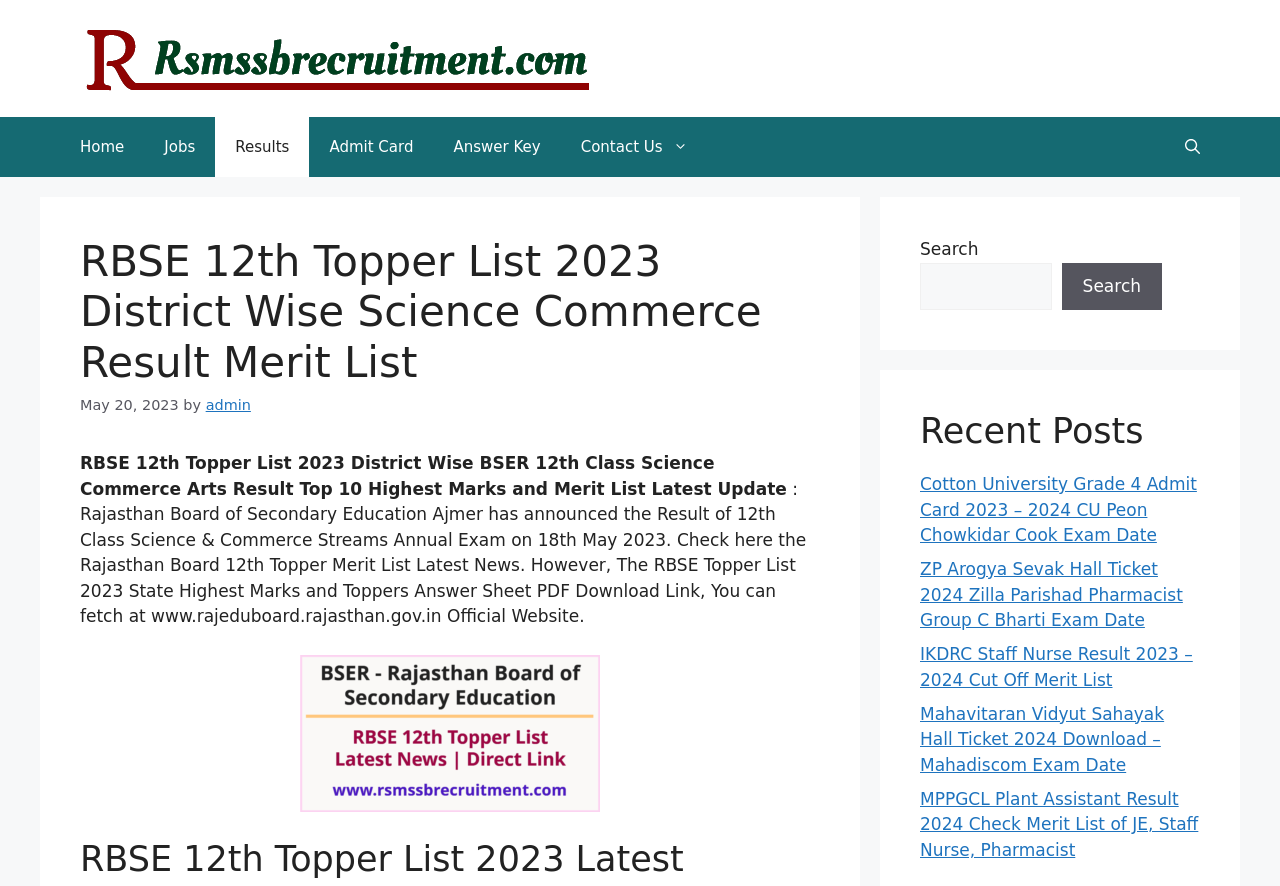Please provide the bounding box coordinates for the UI element as described: "aria-label="Open Search Bar"". The coordinates must be four floats between 0 and 1, represented as [left, top, right, bottom].

[0.91, 0.132, 0.953, 0.2]